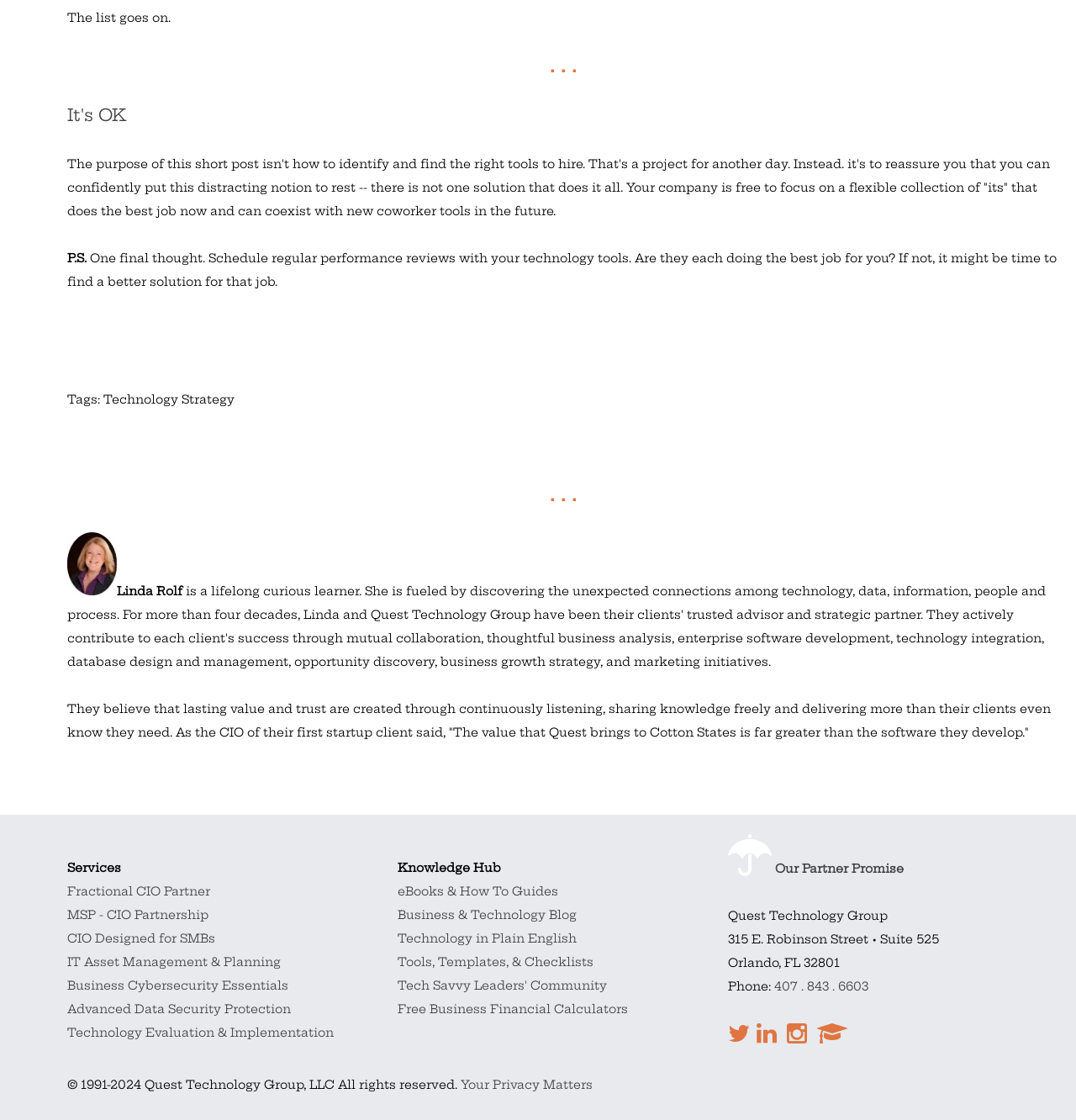Locate the bounding box coordinates of the element you need to click to accomplish the task described by this instruction: "Visit the 'eBooks & How To Guides' page".

[0.369, 0.789, 0.519, 0.803]